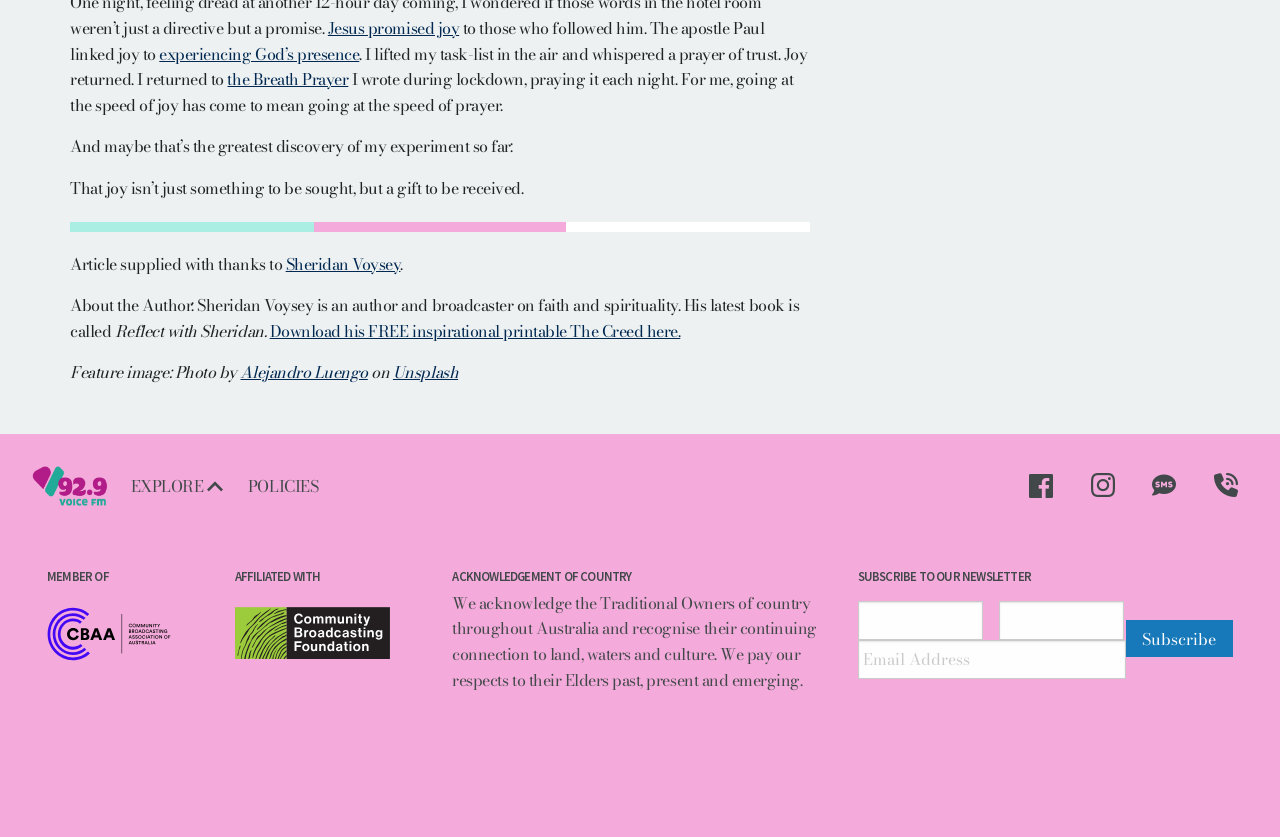Please specify the bounding box coordinates of the clickable region to carry out the following instruction: "Subscribe to the newsletter". The coordinates should be four float numbers between 0 and 1, in the format [left, top, right, bottom].

[0.88, 0.741, 0.963, 0.785]